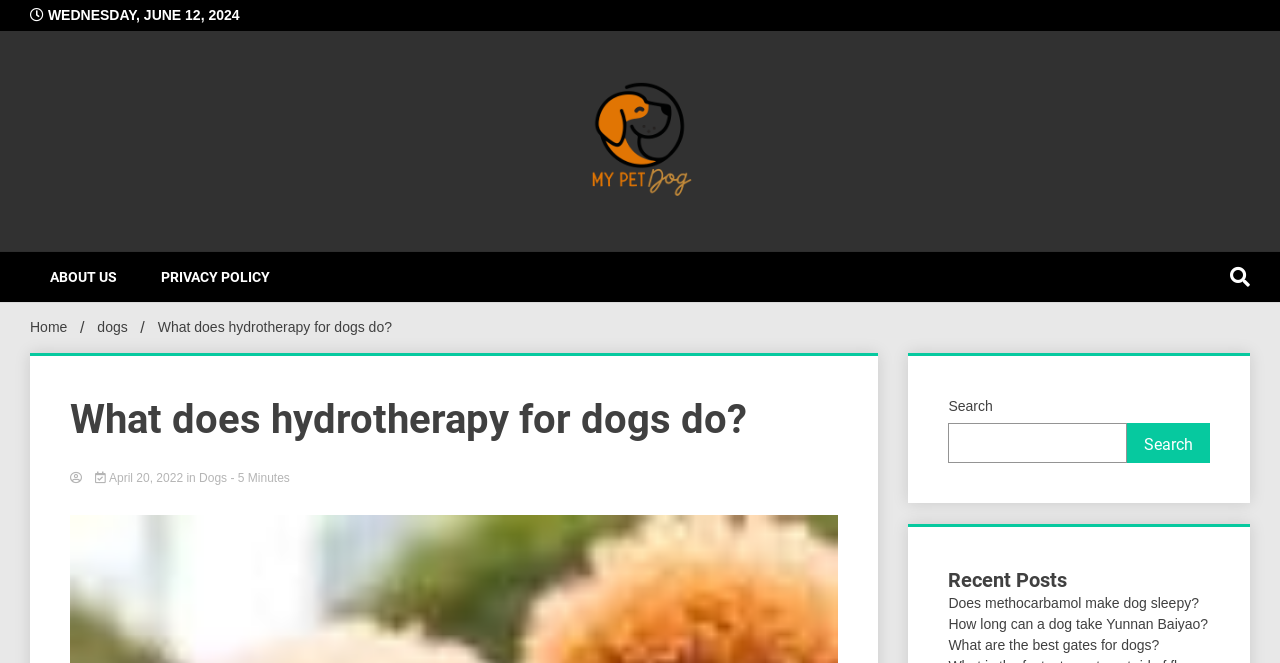Provide the bounding box coordinates for the UI element described in this sentence: "United Kingdom | GBP £". The coordinates should be four float values between 0 and 1, i.e., [left, top, right, bottom].

None